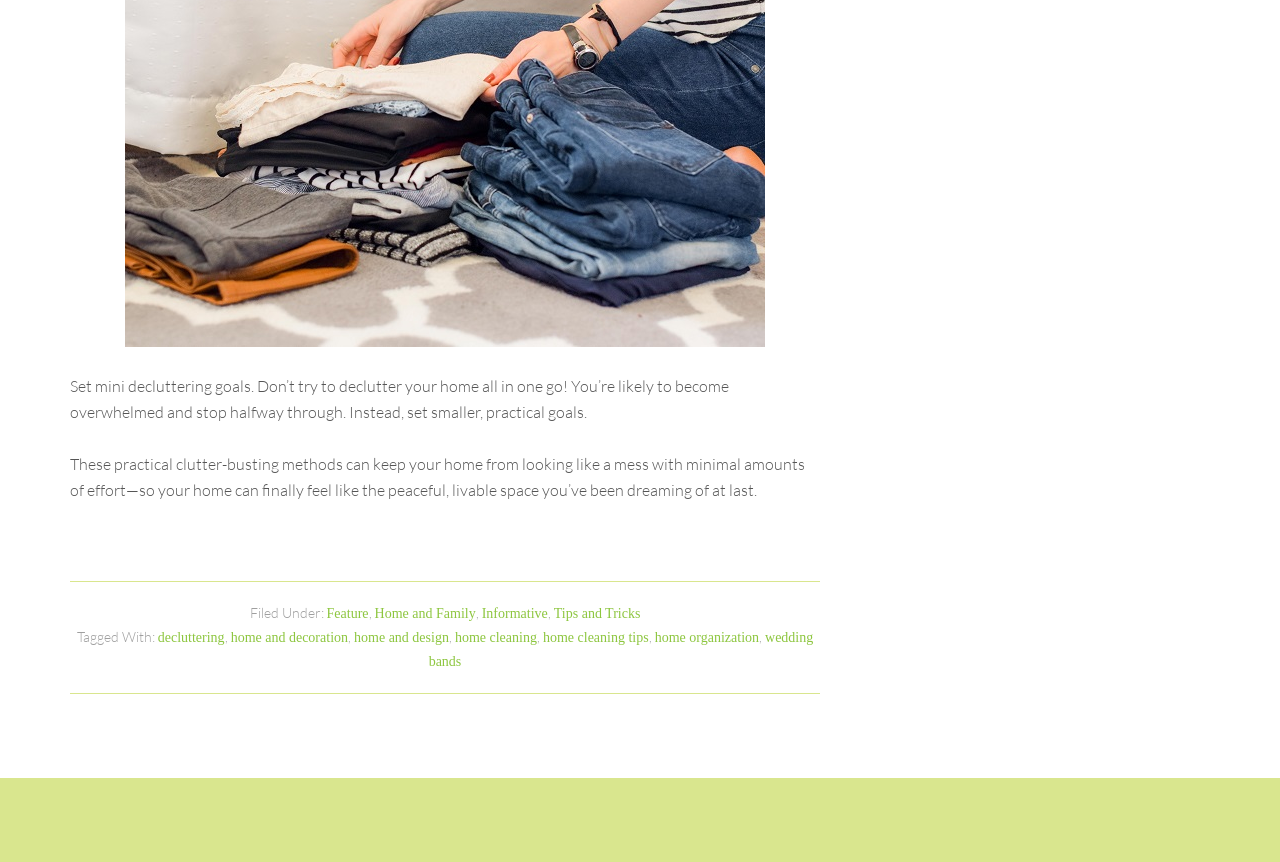Identify the bounding box coordinates of the area that should be clicked in order to complete the given instruction: "Click on the 'decluttering' link". The bounding box coordinates should be four float numbers between 0 and 1, i.e., [left, top, right, bottom].

[0.123, 0.731, 0.175, 0.748]